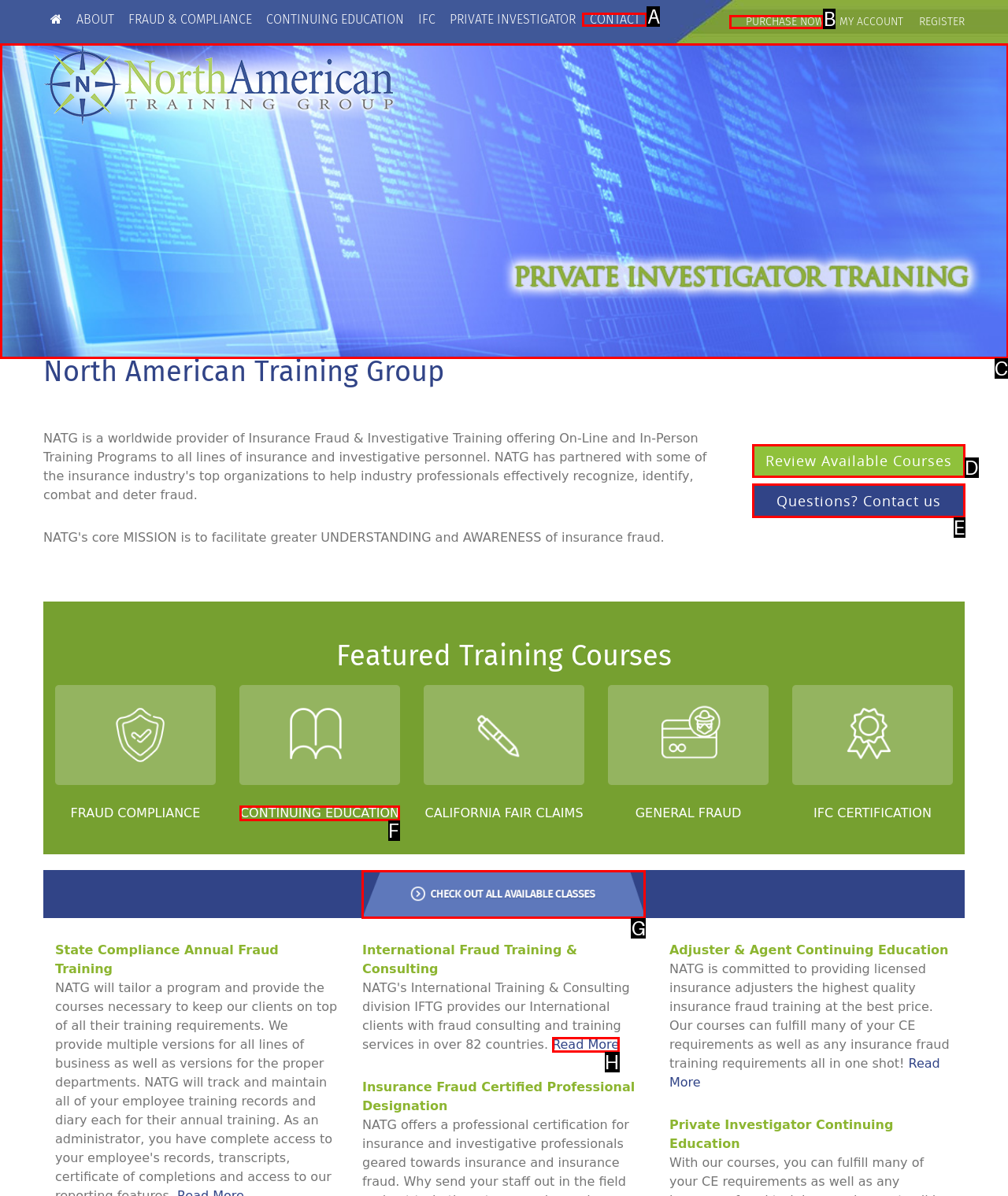Decide which letter you need to select to fulfill the task: Click on the CONTACT link
Answer with the letter that matches the correct option directly.

A